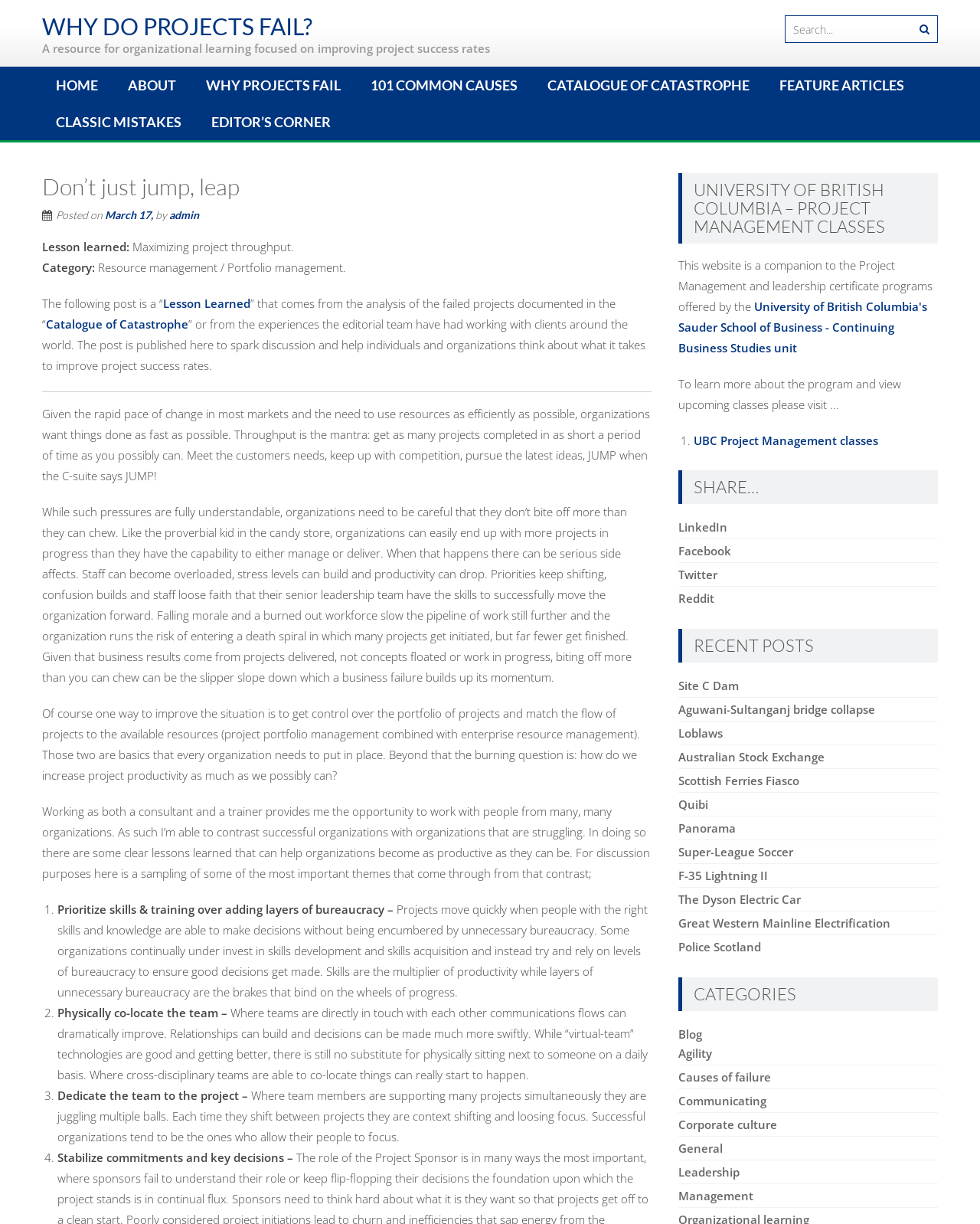Please identify the coordinates of the bounding box that should be clicked to fulfill this instruction: "Search for a topic".

[0.801, 0.013, 0.957, 0.035]